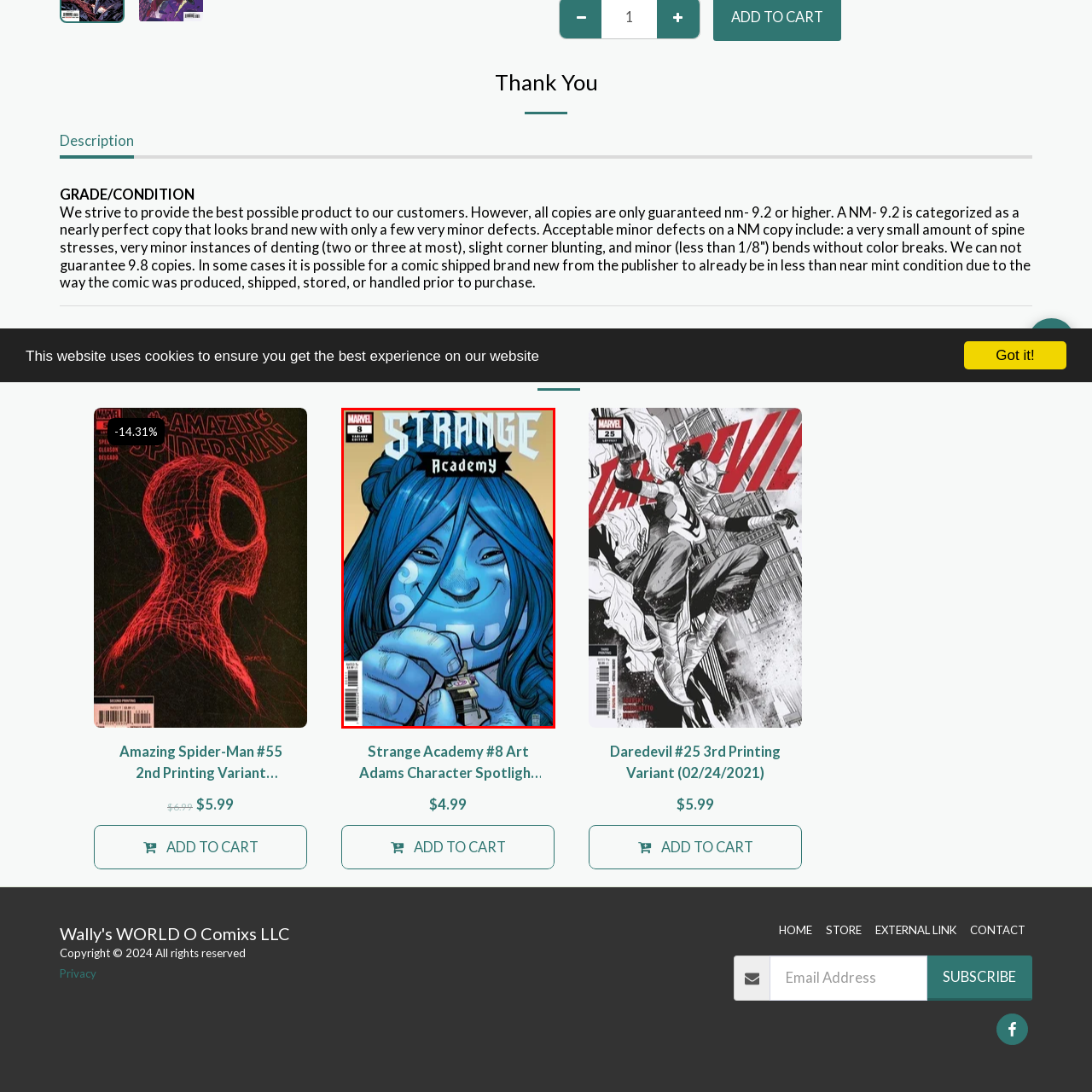Check the image highlighted by the red rectangle and provide a single word or phrase for the question:
When was the Art Adams Character Spotlight Variant released?

February 3, 2021